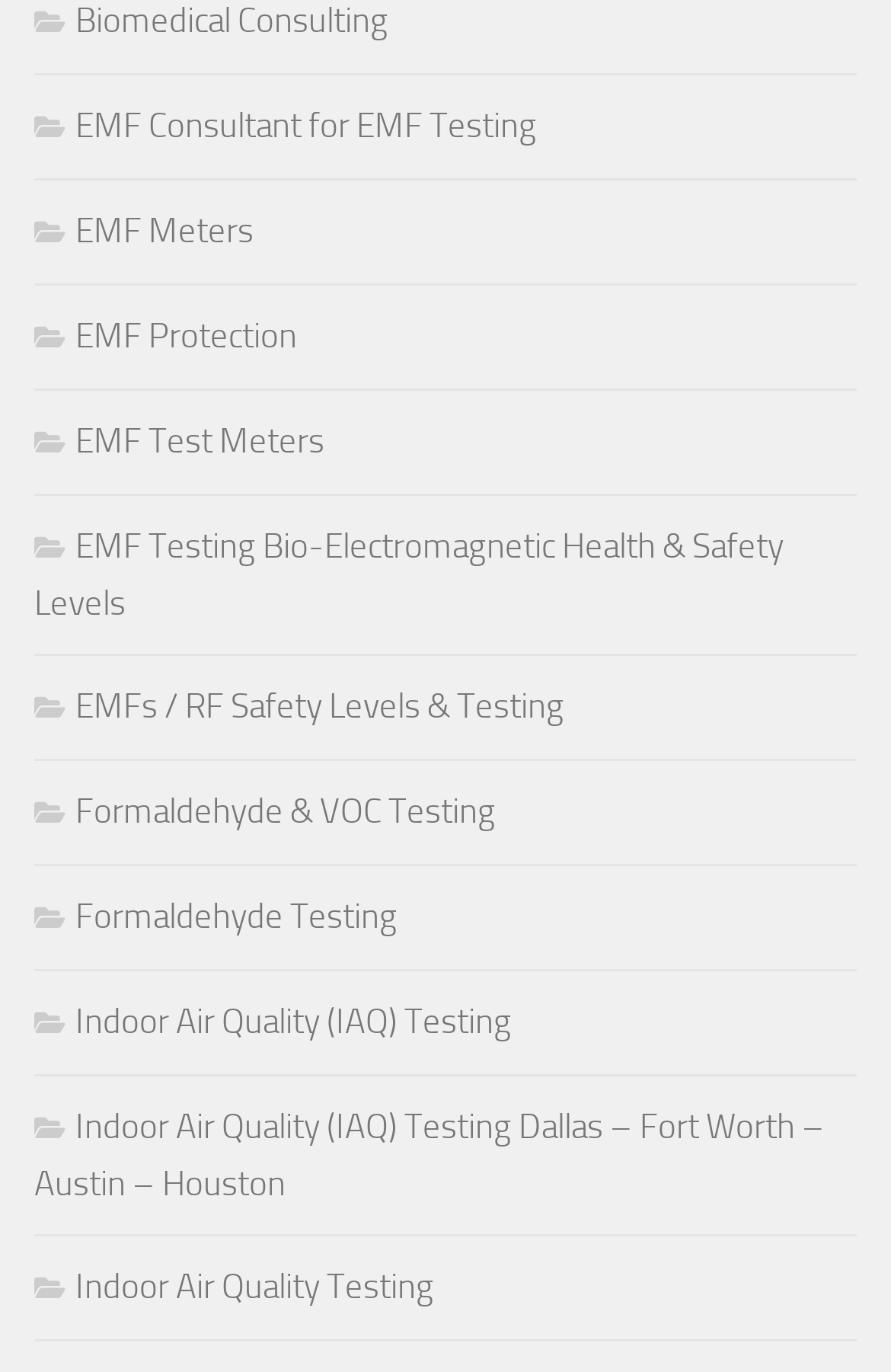What is the topic of the link with the longest text?
Please give a detailed and elaborate answer to the question.

By comparing the length of the text in each link, I found that the link with the longest text is 'EMF Testing Bio-Electromagnetic Health & Safety Levels' with a bounding box coordinate of [0.038, 0.383, 0.879, 0.455].